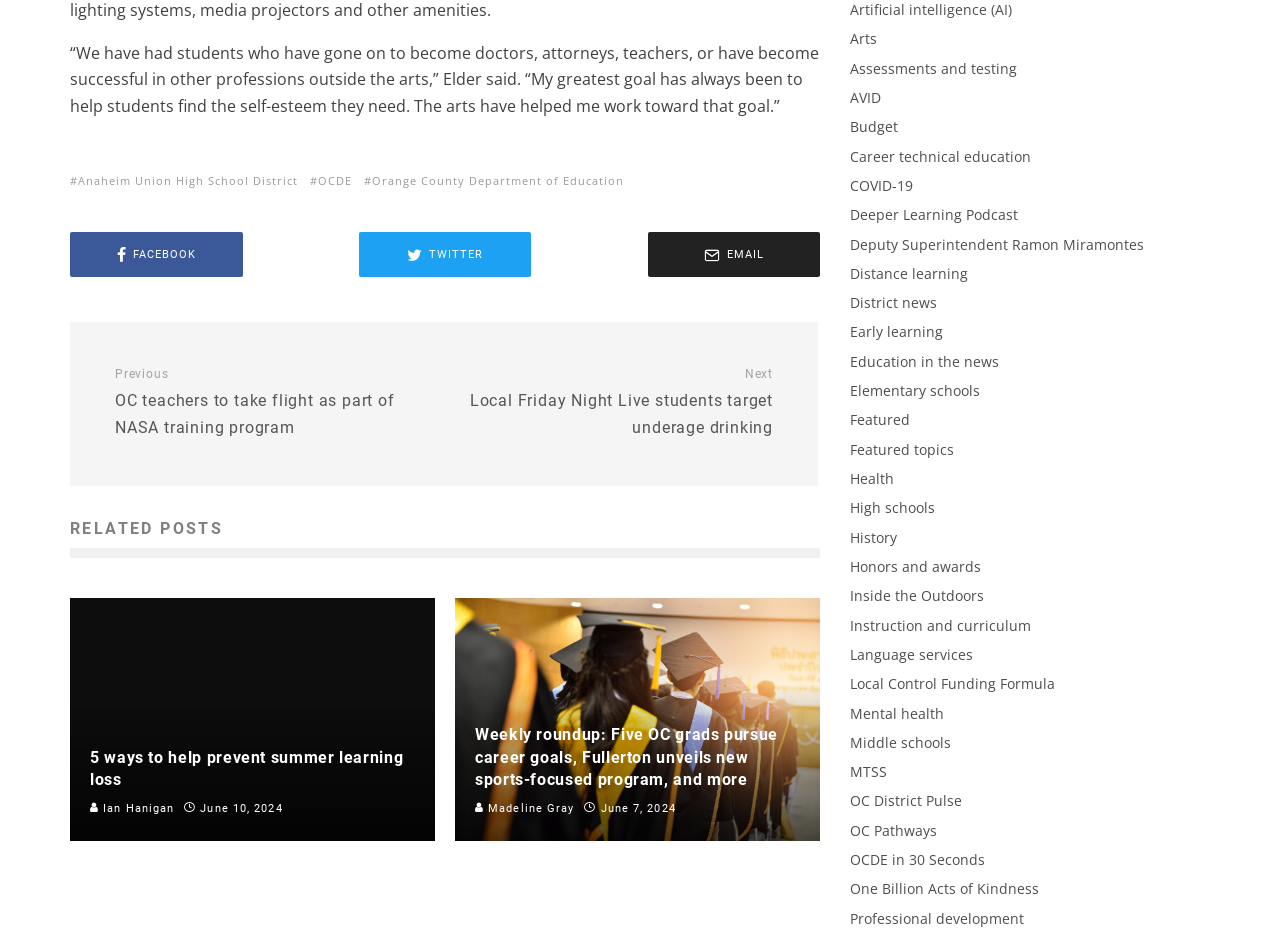Please specify the bounding box coordinates of the region to click in order to perform the following instruction: "Follow the 'FACEBOOK' link".

[0.055, 0.247, 0.189, 0.294]